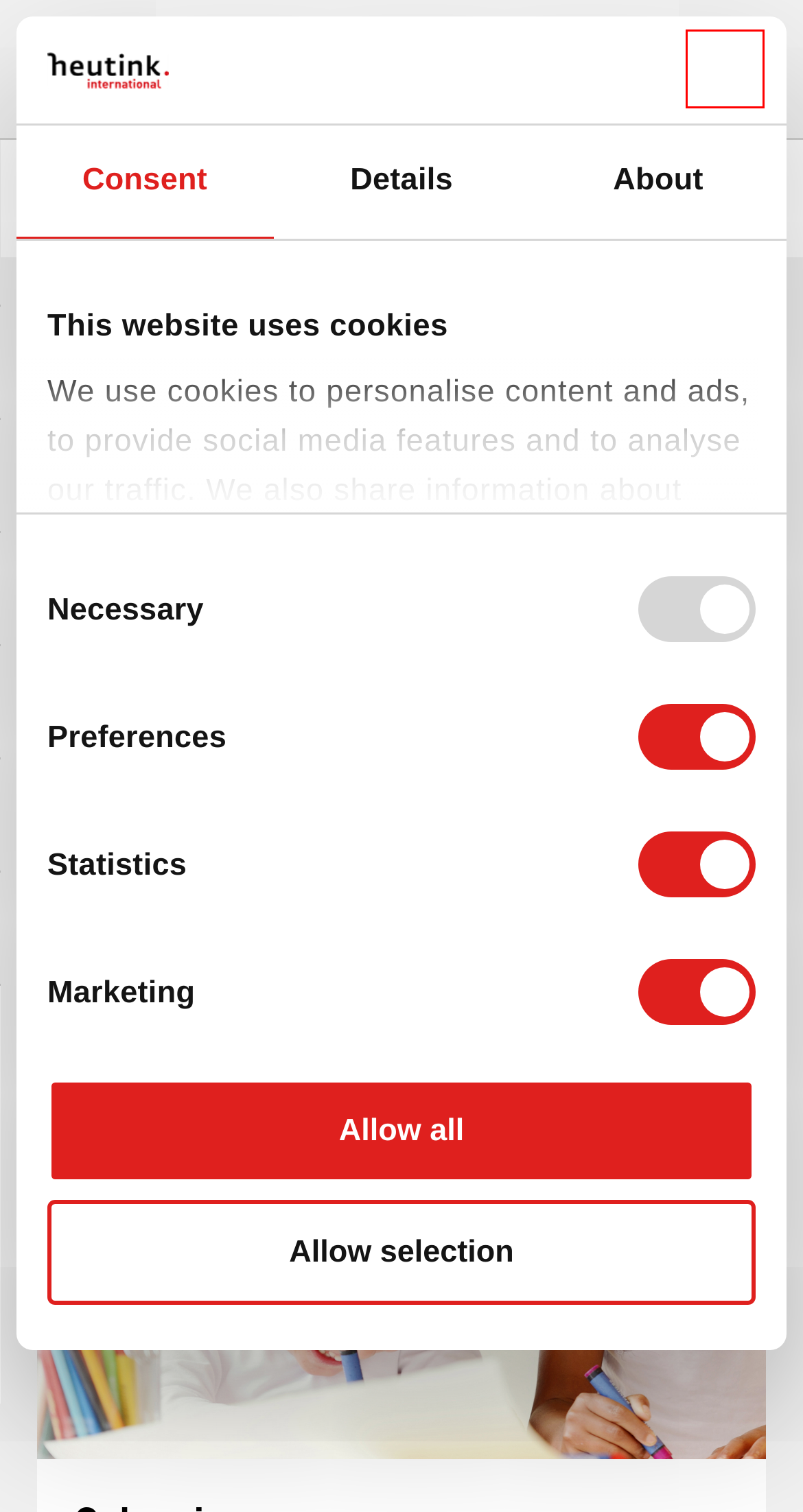Look at the screenshot of the webpage and find the element within the red bounding box. Choose the webpage description that best fits the new webpage that will appear after clicking the element. Here are the candidates:
A. Basket
B. Scissors - Plus Sensoft 3D - Left-handed 13 cm | Heutink International
C. Shop
D. Crafting diverse
E. About Heutink
F. General conditions
G. Painting
H. Colouring

A